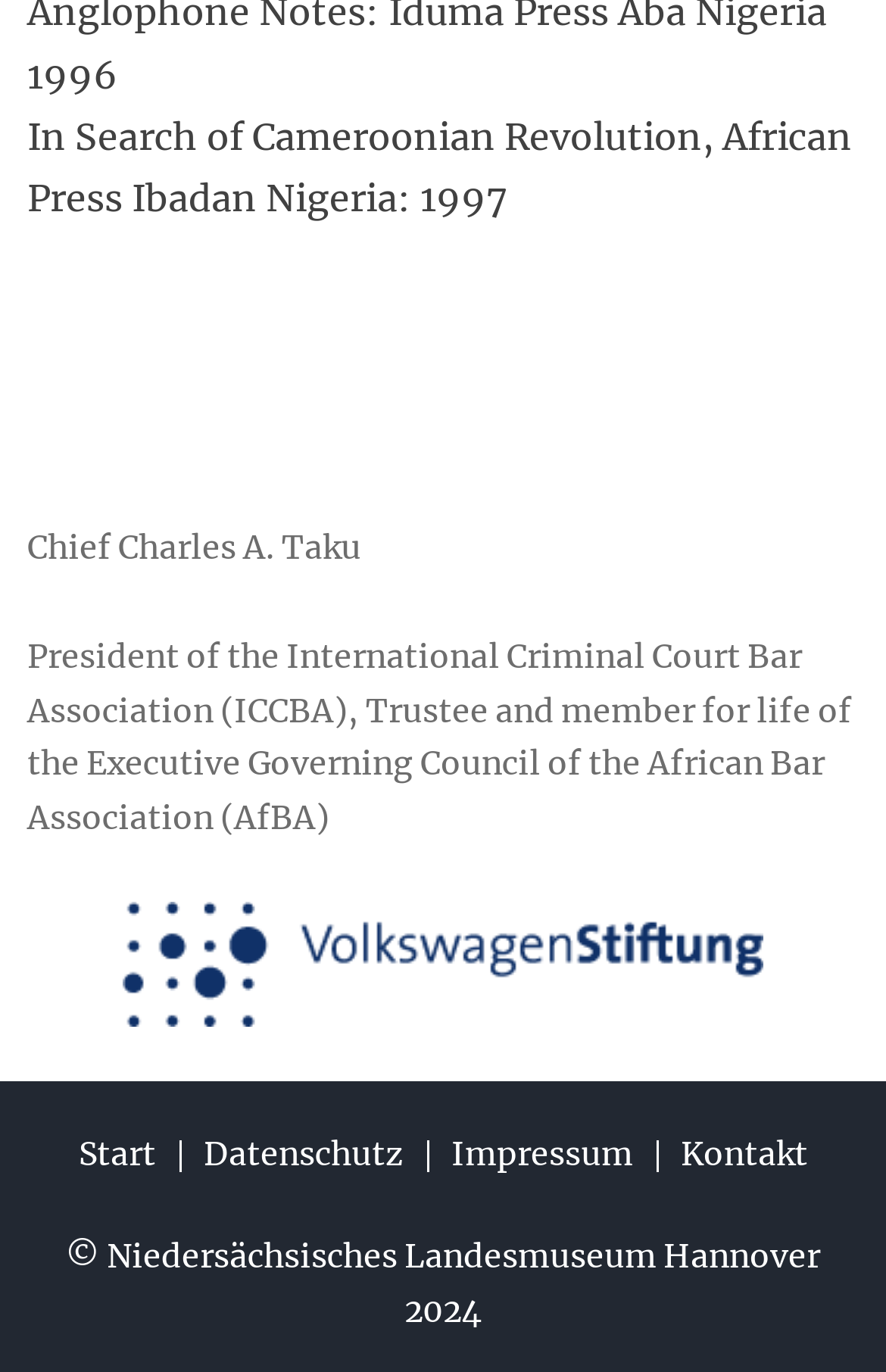Using floating point numbers between 0 and 1, provide the bounding box coordinates in the format (top-left x, top-left y, bottom-right x, bottom-right y). Locate the UI element described here: Datenschutz

[0.204, 0.815, 0.481, 0.871]